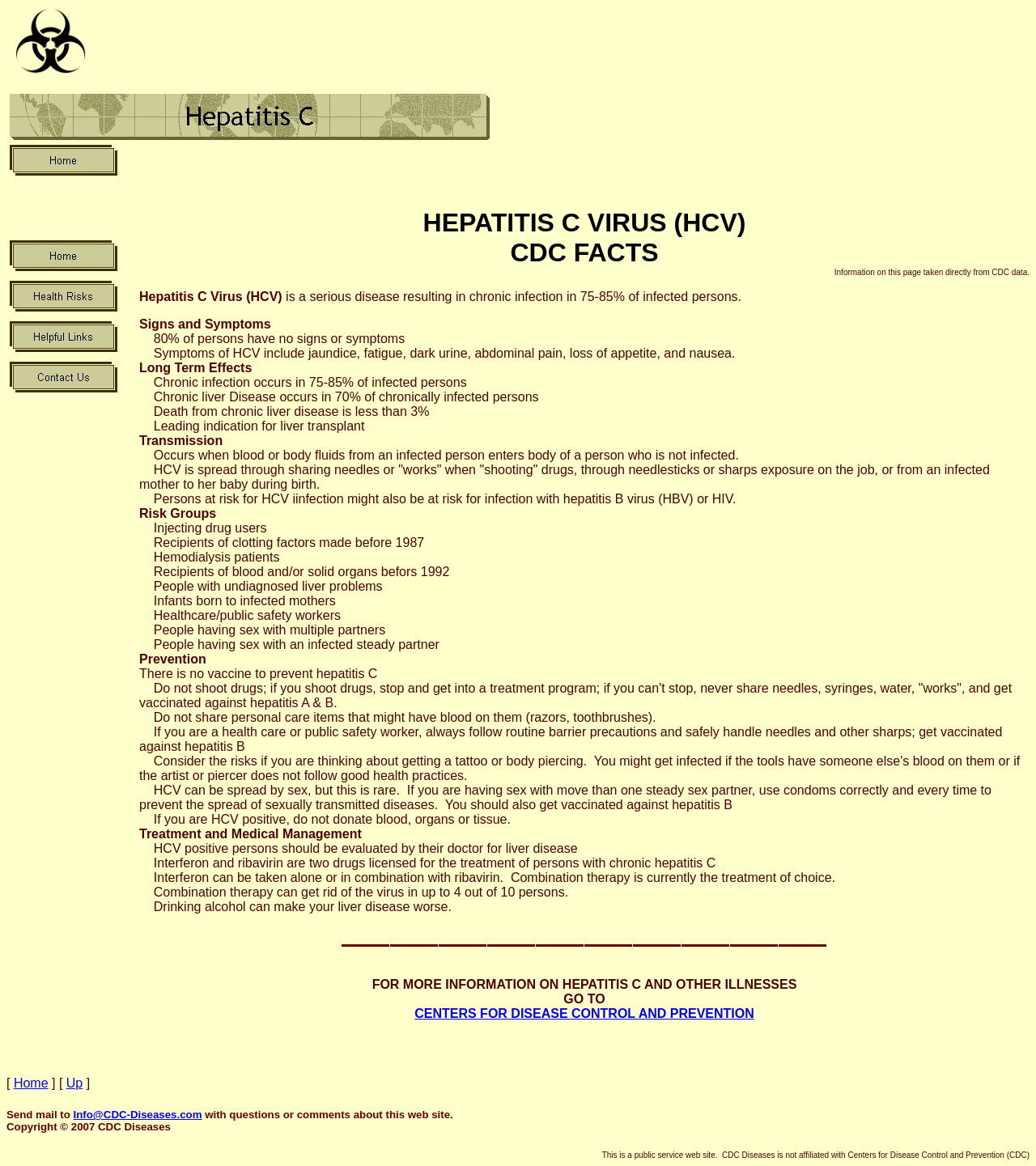What percentage of infected persons have no signs or symptoms?
Based on the visual, give a brief answer using one word or a short phrase.

80%